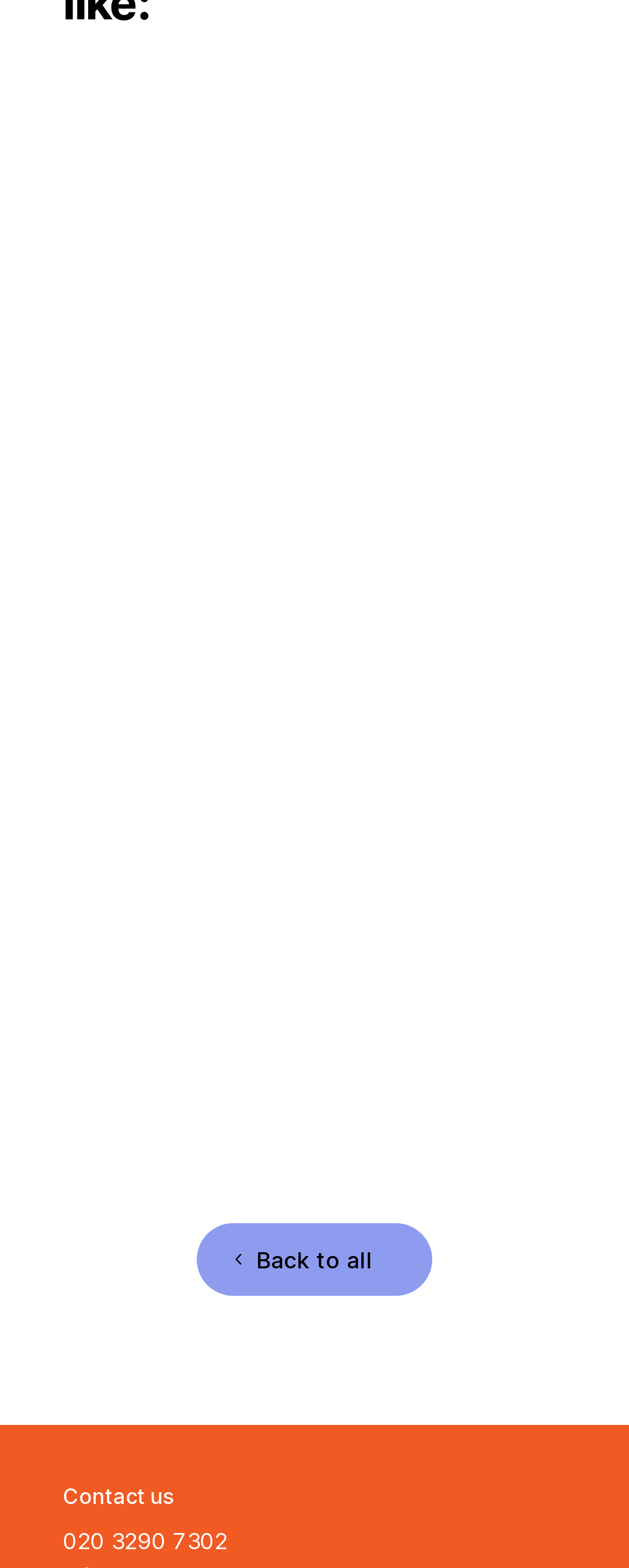Extract the bounding box coordinates for the UI element described as: "Uncategorized".

[0.149, 0.657, 0.449, 0.678]